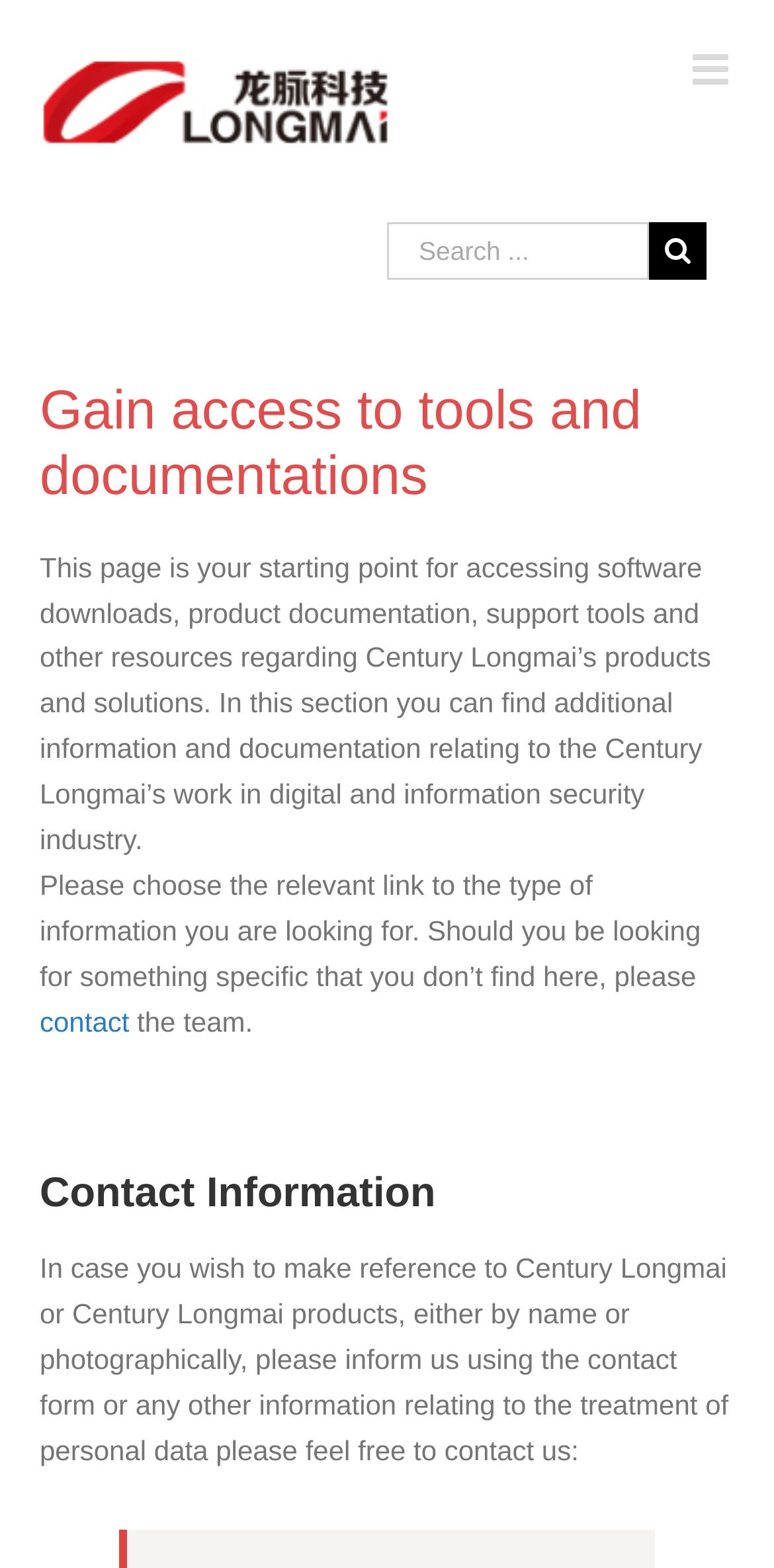Provide your answer to the question using just one word or phrase: What should users do if they can't find what they're looking for?

Contact the team